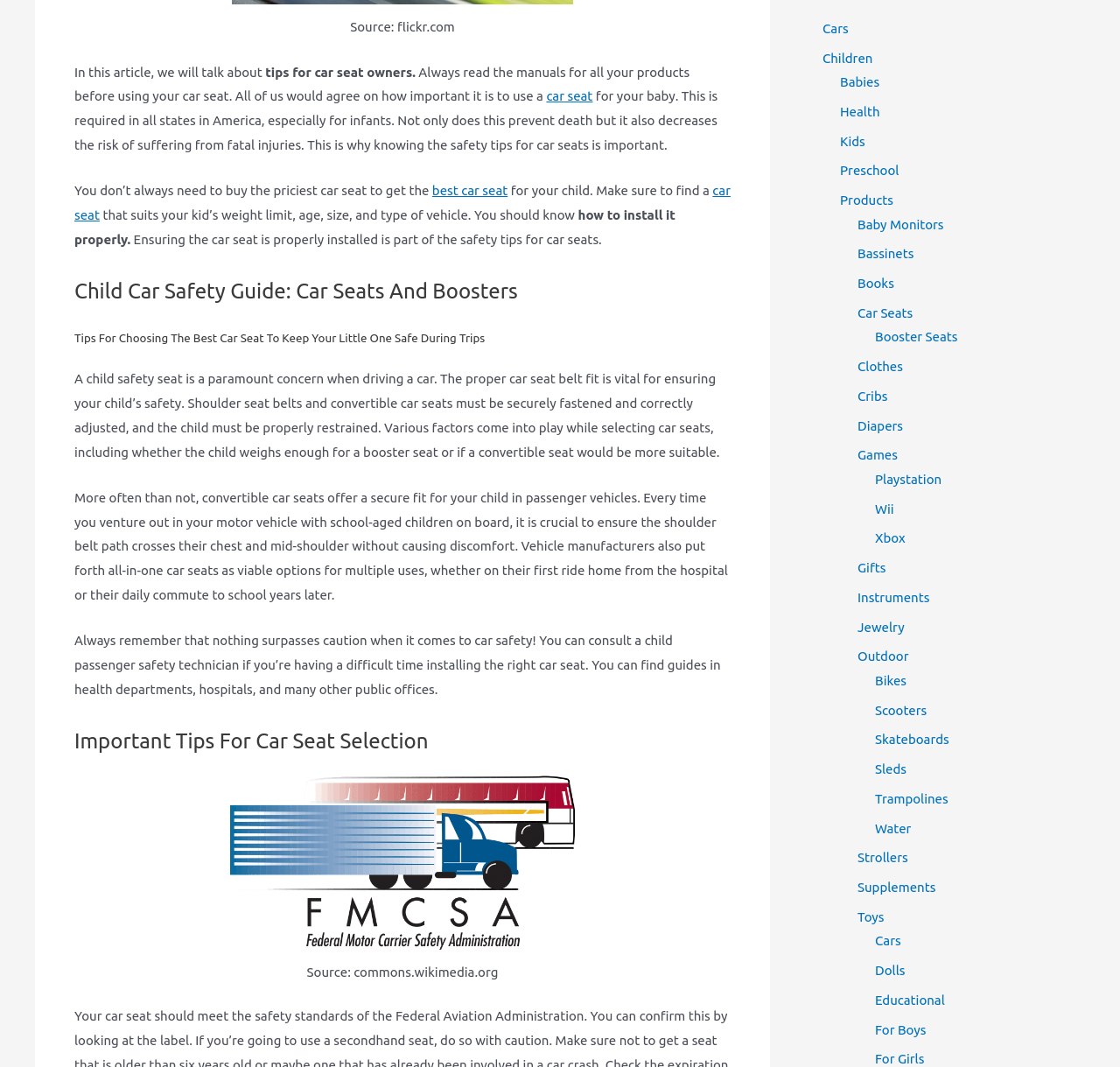For the following element description, predict the bounding box coordinates in the format (top-left x, top-left y, bottom-right x, bottom-right y). All values should be floating point numbers between 0 and 1. Description: 11 views

None